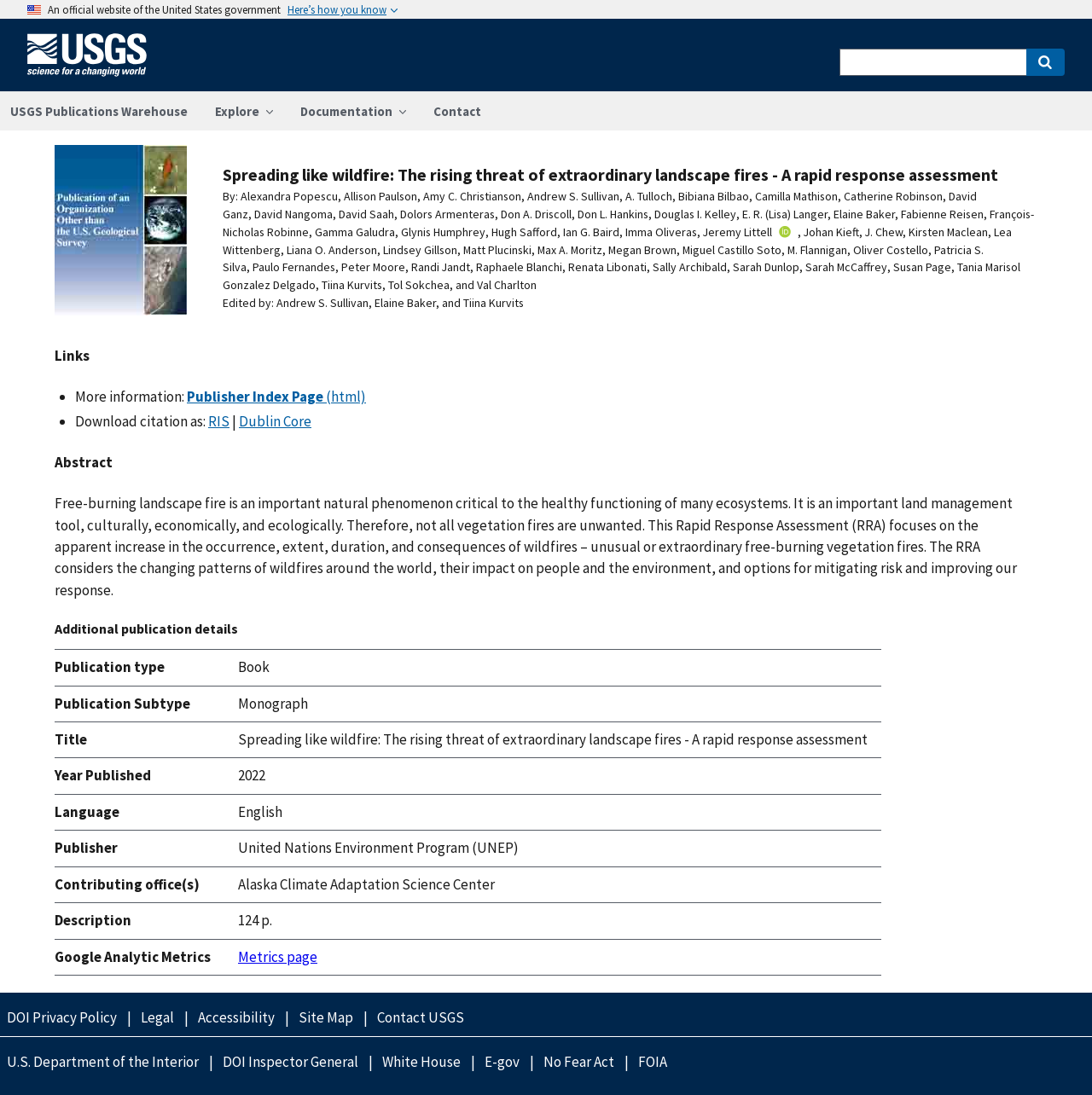By analyzing the image, answer the following question with a detailed response: How many authors are listed in the article?

There are more than 30 authors listed in the article, as indicated by the long list of names starting from 'By:' and continuing until the end of the author list.